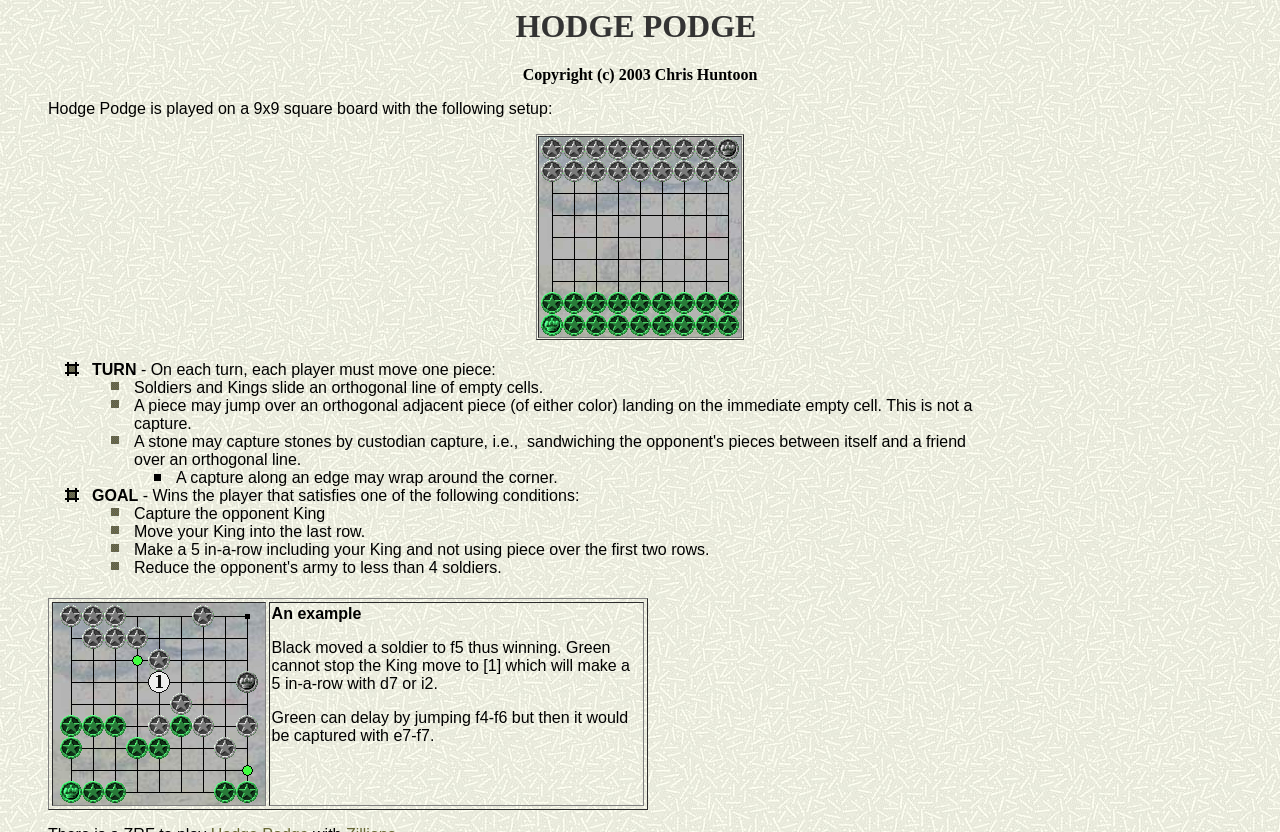Utilize the details in the image to thoroughly answer the following question: What is the copyright year mentioned on the webpage?

The webpage has a text 'Copyright (c) 200' which suggests that the copyright year is 2003.